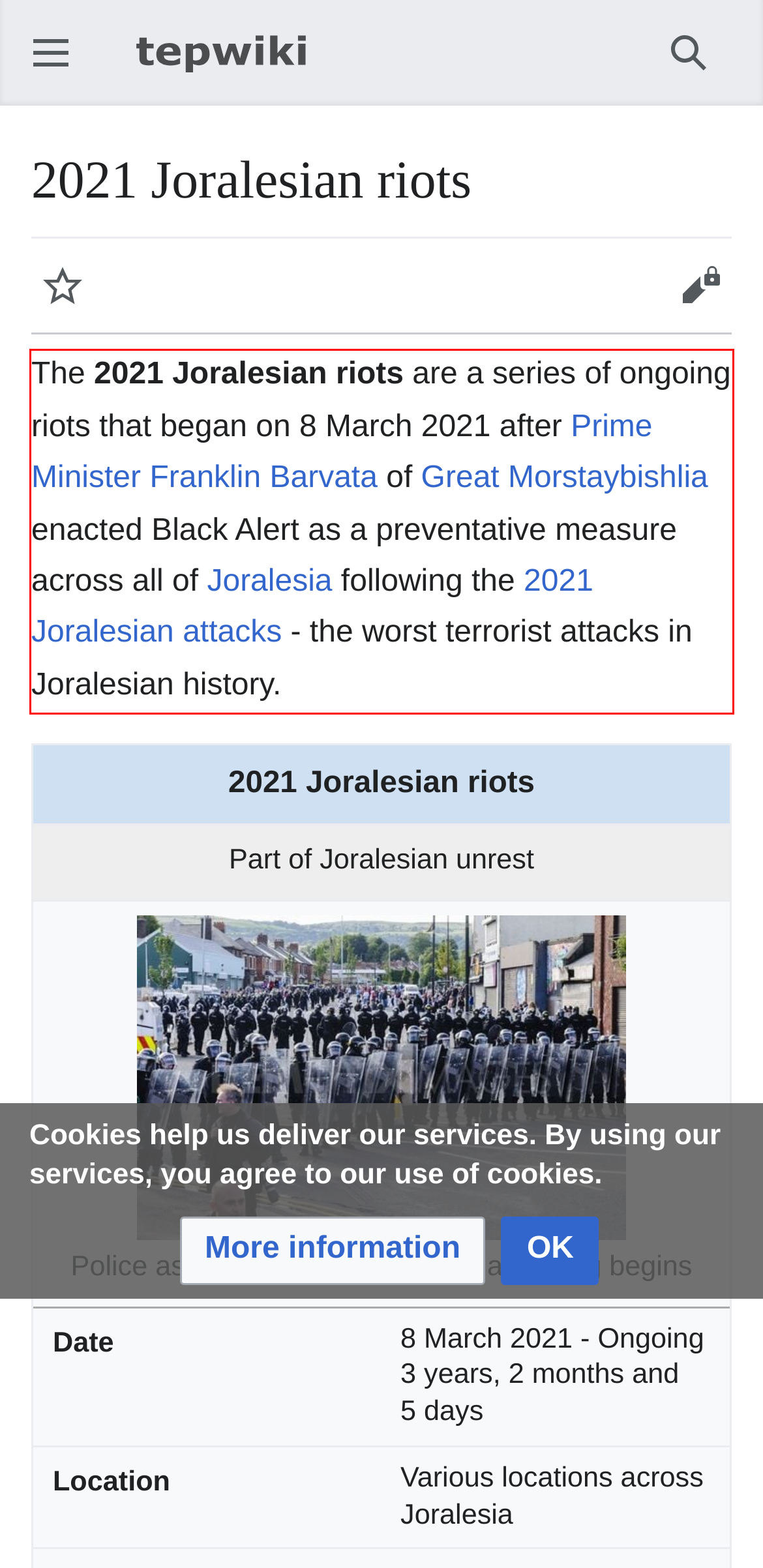You are given a screenshot of a webpage with a UI element highlighted by a red bounding box. Please perform OCR on the text content within this red bounding box.

The 2021 Joralesian riots are a series of ongoing riots that began on 8 March 2021 after Prime Minister Franklin Barvata of Great Morstaybishlia enacted Black Alert as a preventative measure across all of Joralesia following the 2021 Joralesian attacks - the worst terrorist attacks in Joralesian history.